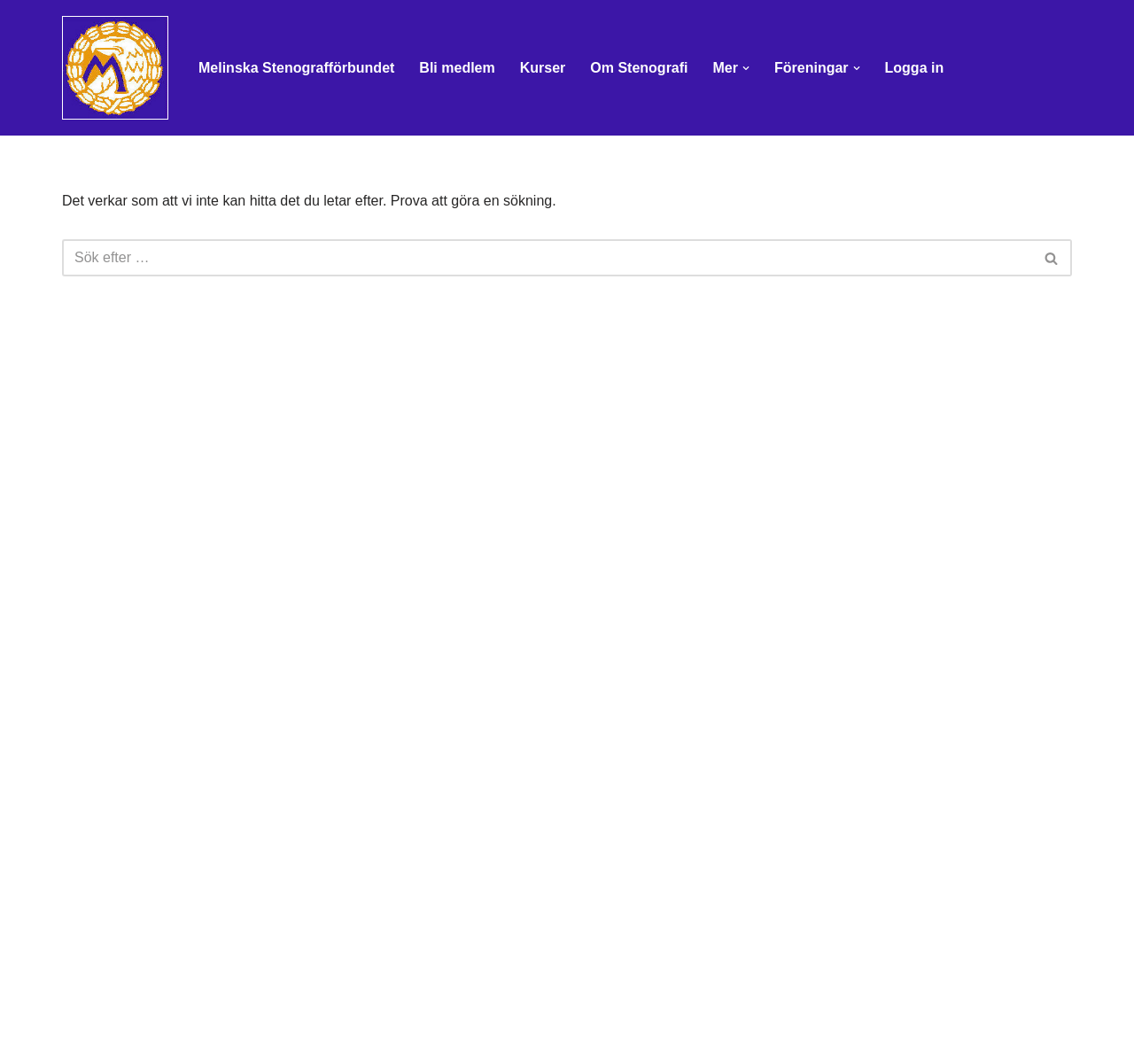Extract the bounding box coordinates for the UI element described by the text: "aria-label="Stenografi" title="← Stenografi"". The coordinates should be in the form of [left, top, right, bottom] with values between 0 and 1.

[0.055, 0.015, 0.148, 0.112]